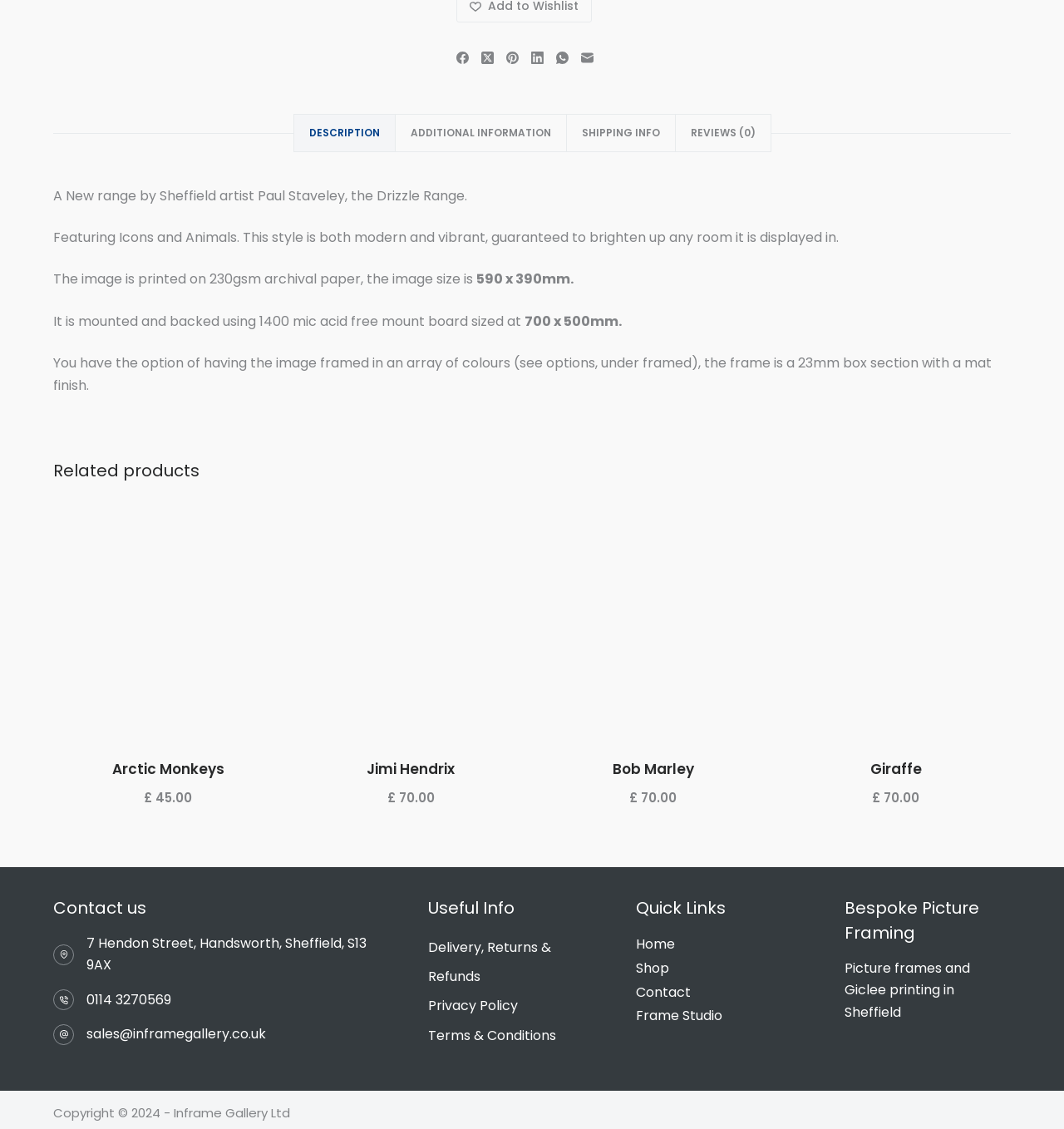Identify the bounding box coordinates for the element you need to click to achieve the following task: "Contact us via email". The coordinates must be four float values ranging from 0 to 1, formatted as [left, top, right, bottom].

[0.081, 0.907, 0.25, 0.924]